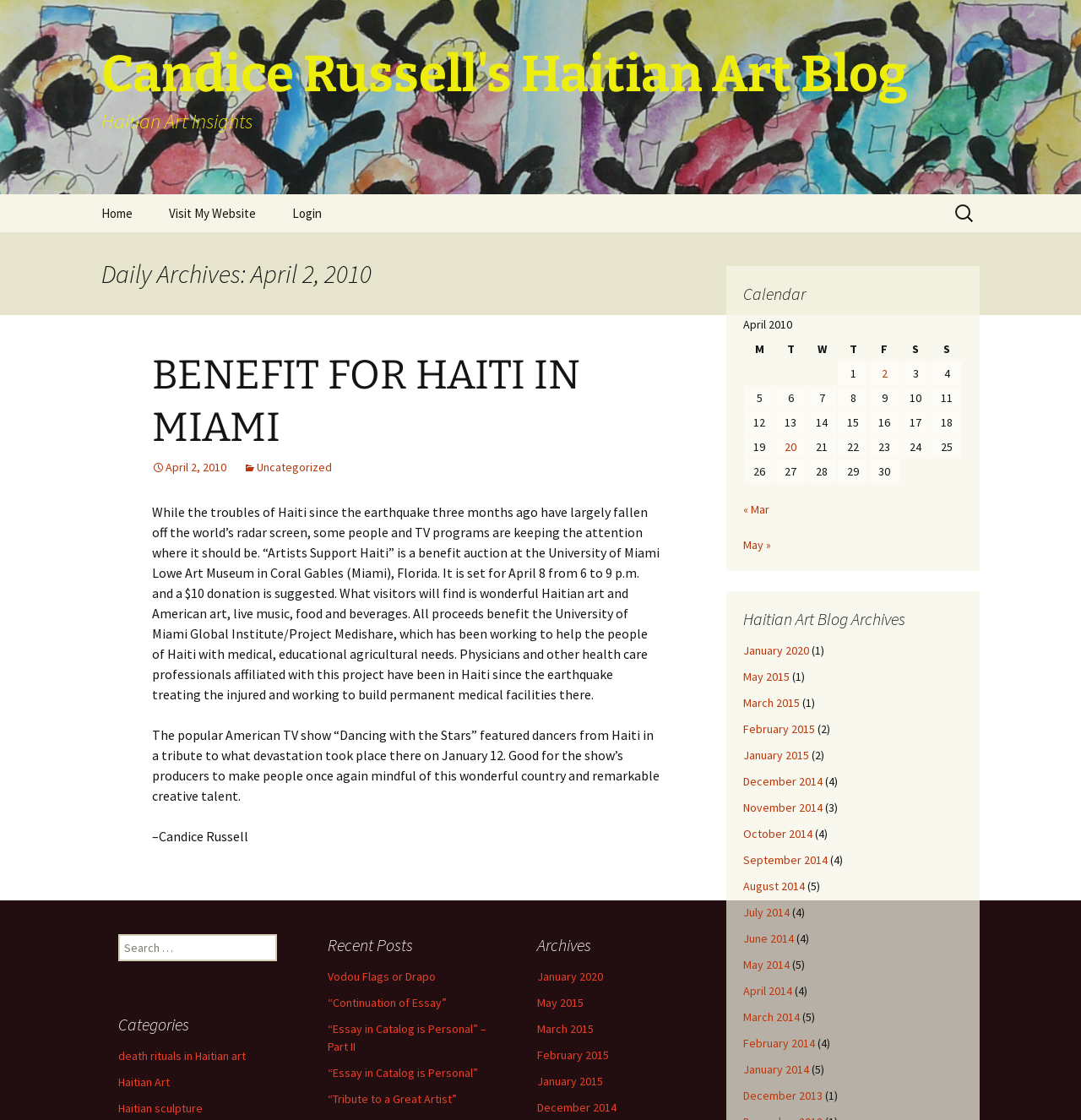Please locate the bounding box coordinates of the element that should be clicked to achieve the given instruction: "Visit the website".

[0.141, 0.173, 0.252, 0.207]